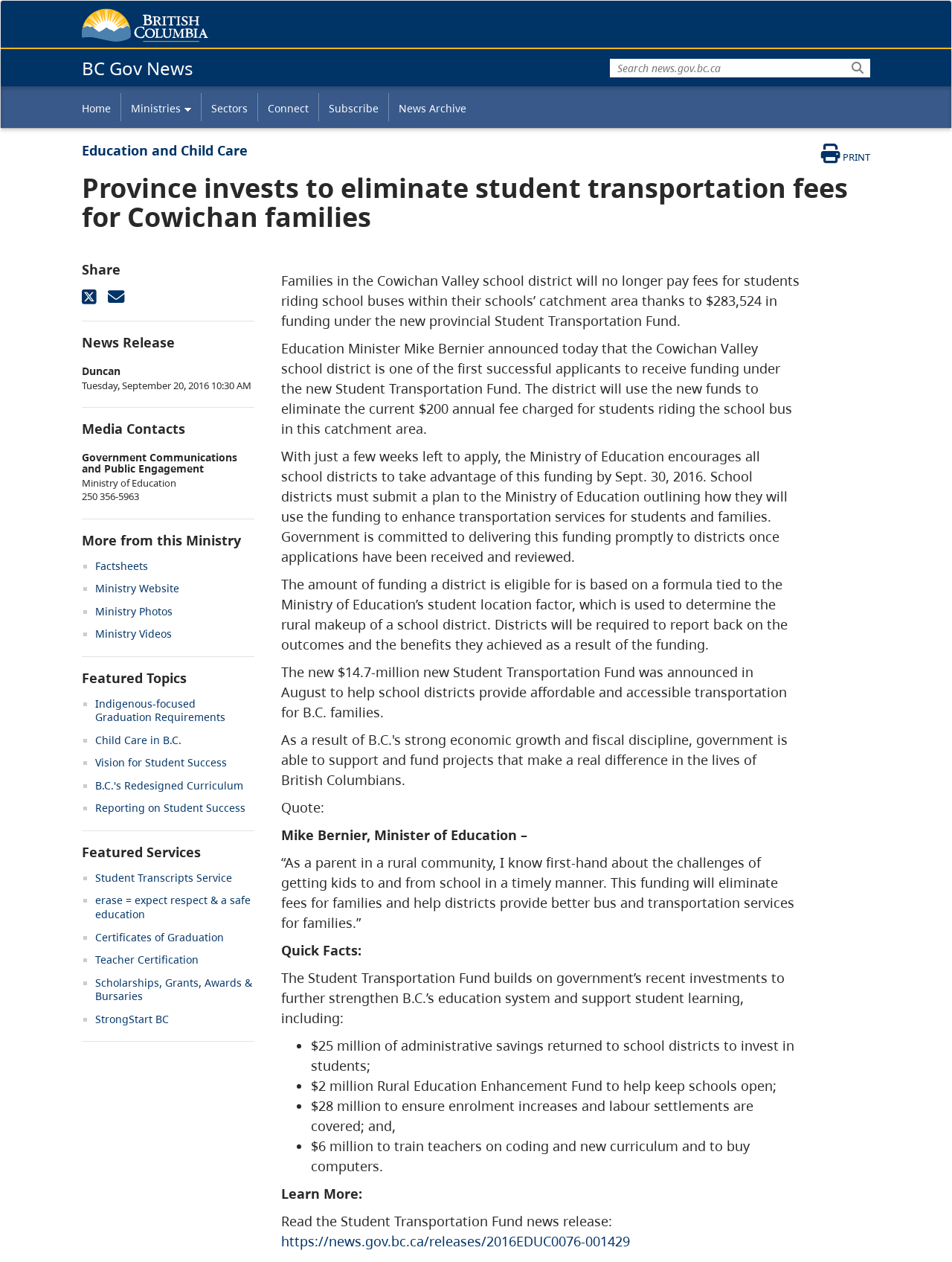Pinpoint the bounding box coordinates of the clickable element to carry out the following instruction: "View Education and Child Care."

[0.086, 0.112, 0.26, 0.126]